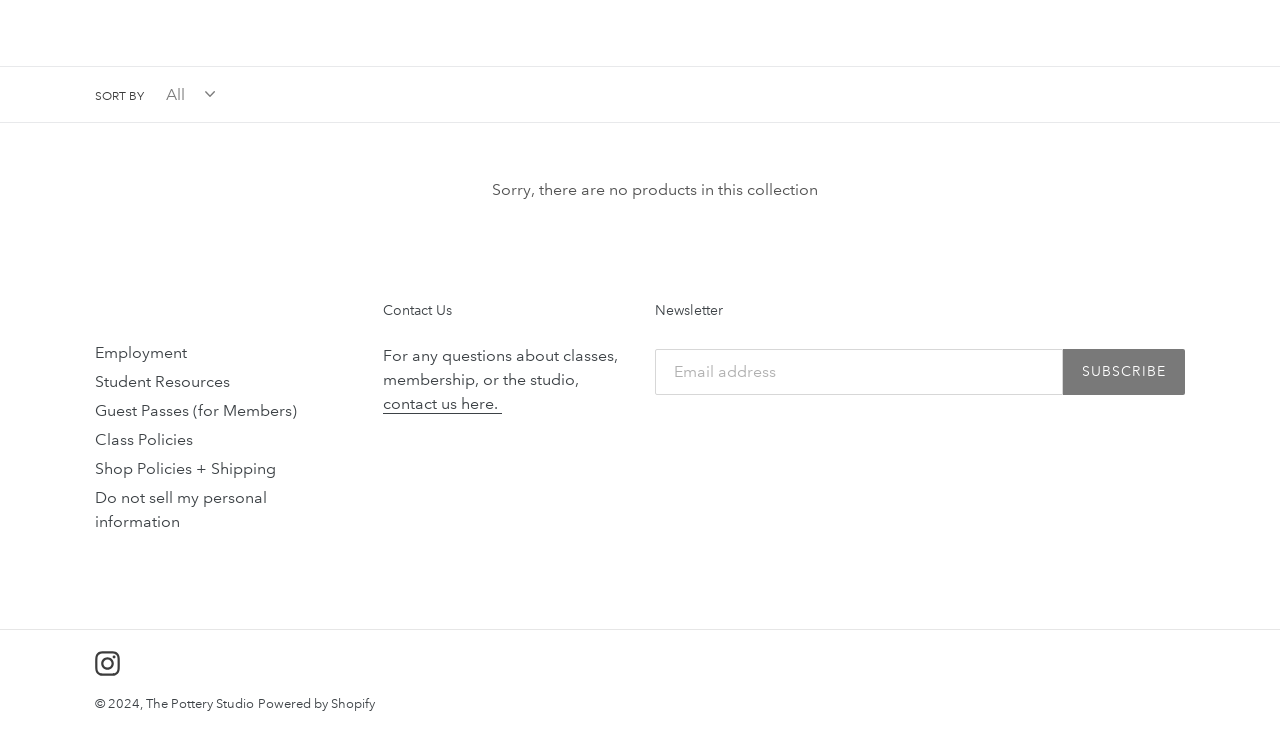Mark the bounding box of the element that matches the following description: "Subscribe".

[0.83, 0.465, 0.926, 0.526]